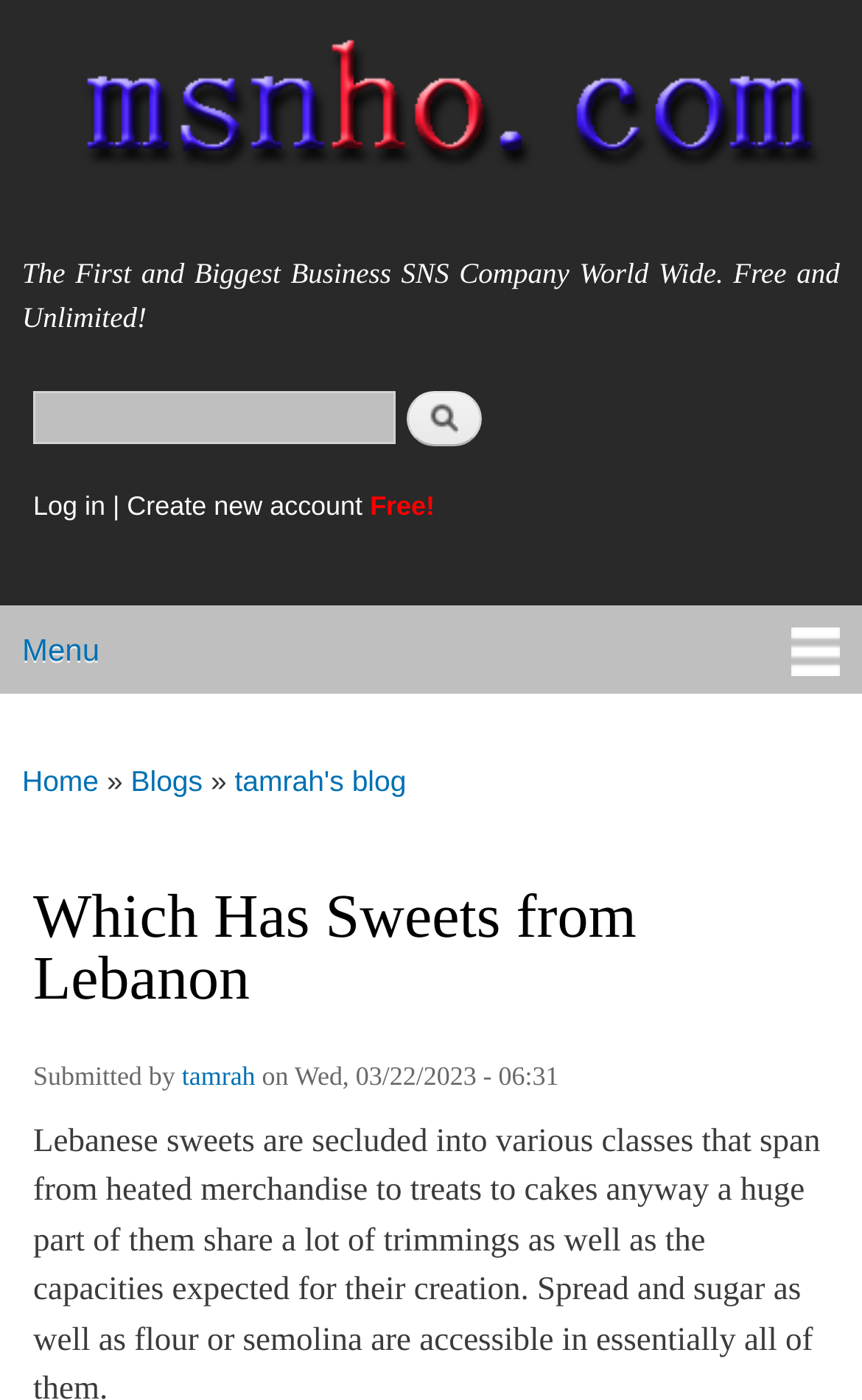What is the date of the latest article?
Look at the image and respond with a one-word or short phrase answer.

Wed, 03/22/2023